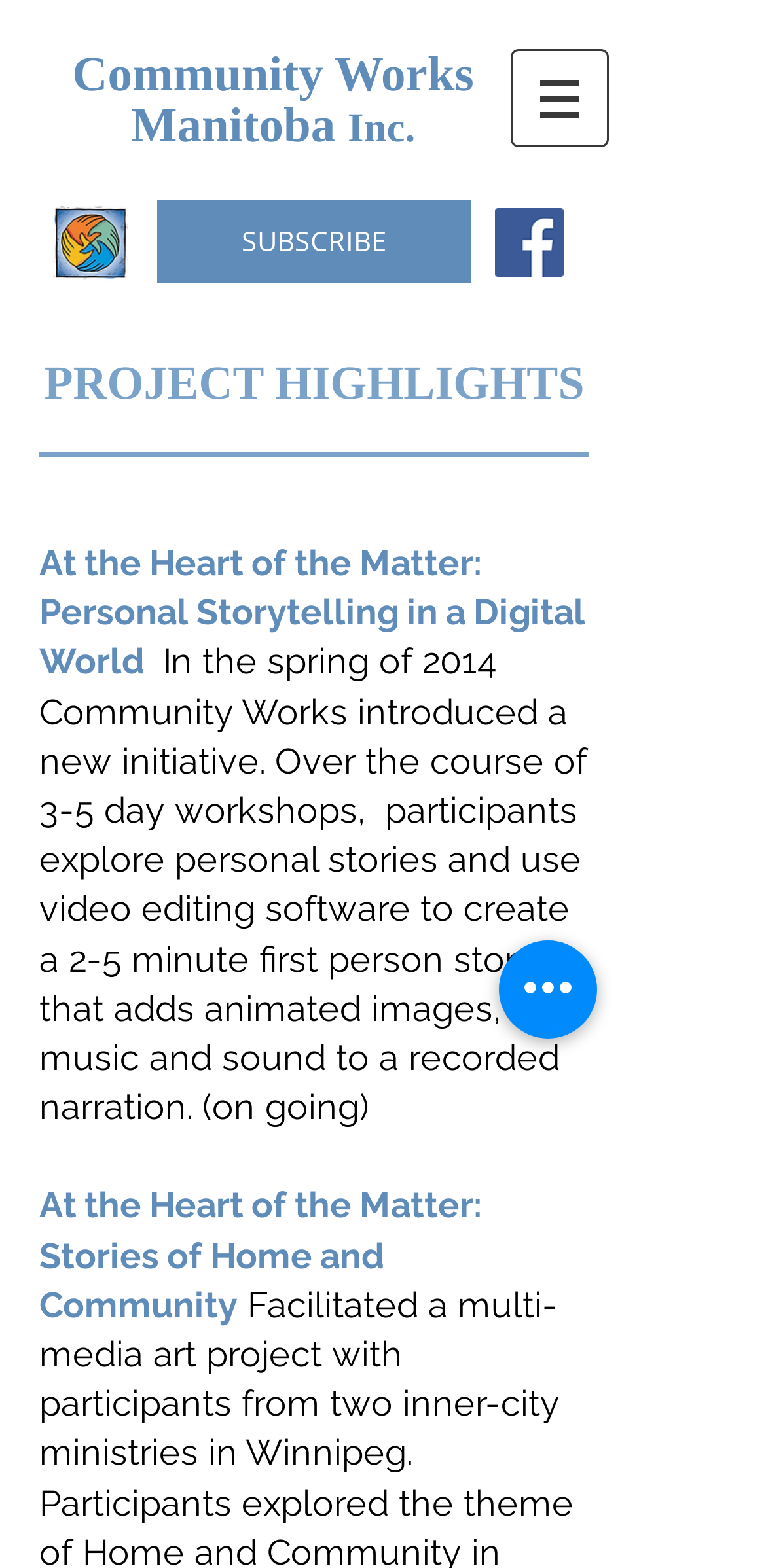Using the elements shown in the image, answer the question comprehensively: How many social media links are available?

The social media links are located in the 'Social Bar' list, which contains a single link to 'Facebook'. This link is accompanied by a Facebook icon, indicating that it is a social media link.